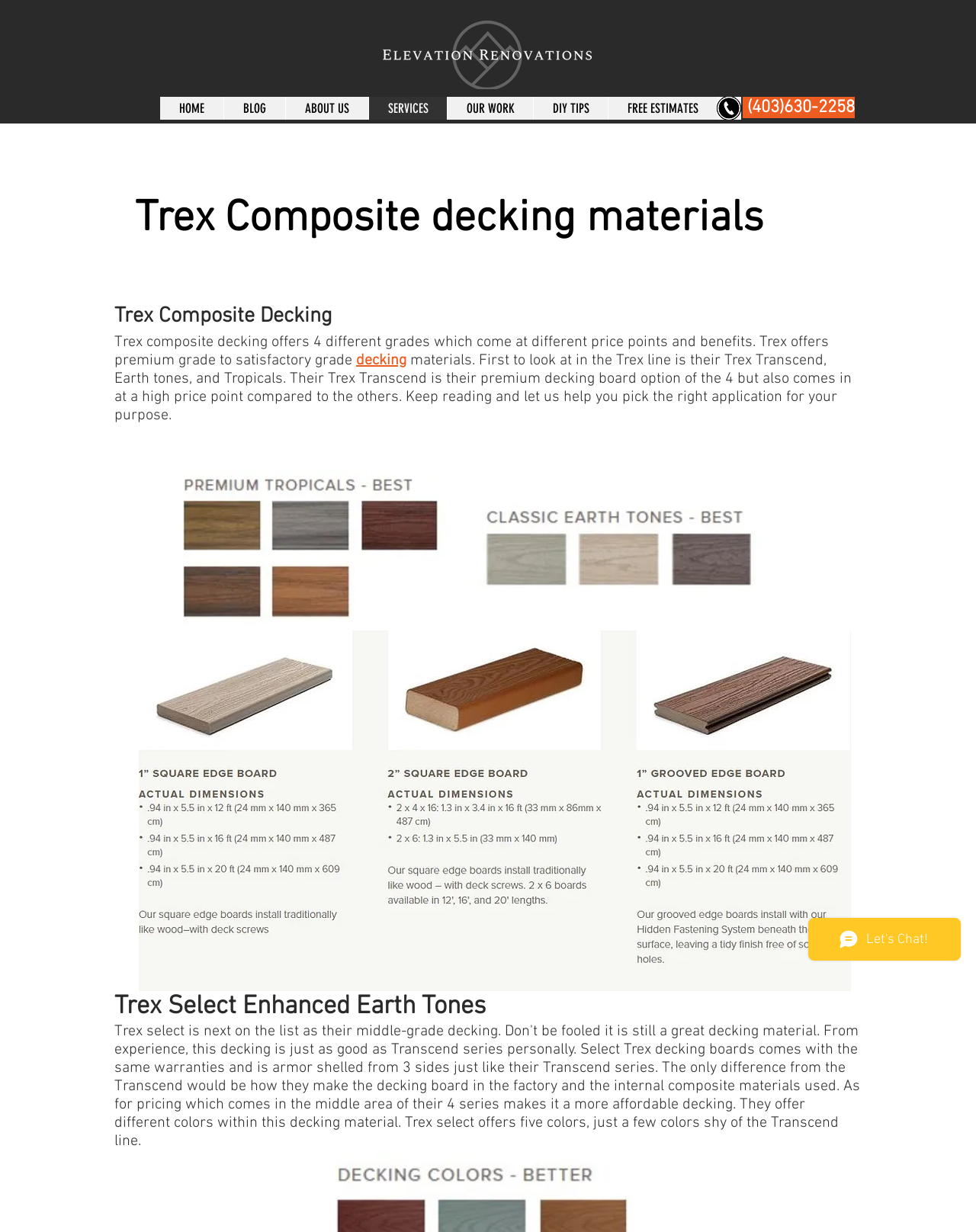Please identify the bounding box coordinates of the element on the webpage that should be clicked to follow this instruction: "Call the phone number". The bounding box coordinates should be given as four float numbers between 0 and 1, formatted as [left, top, right, bottom].

[0.761, 0.079, 0.883, 0.096]